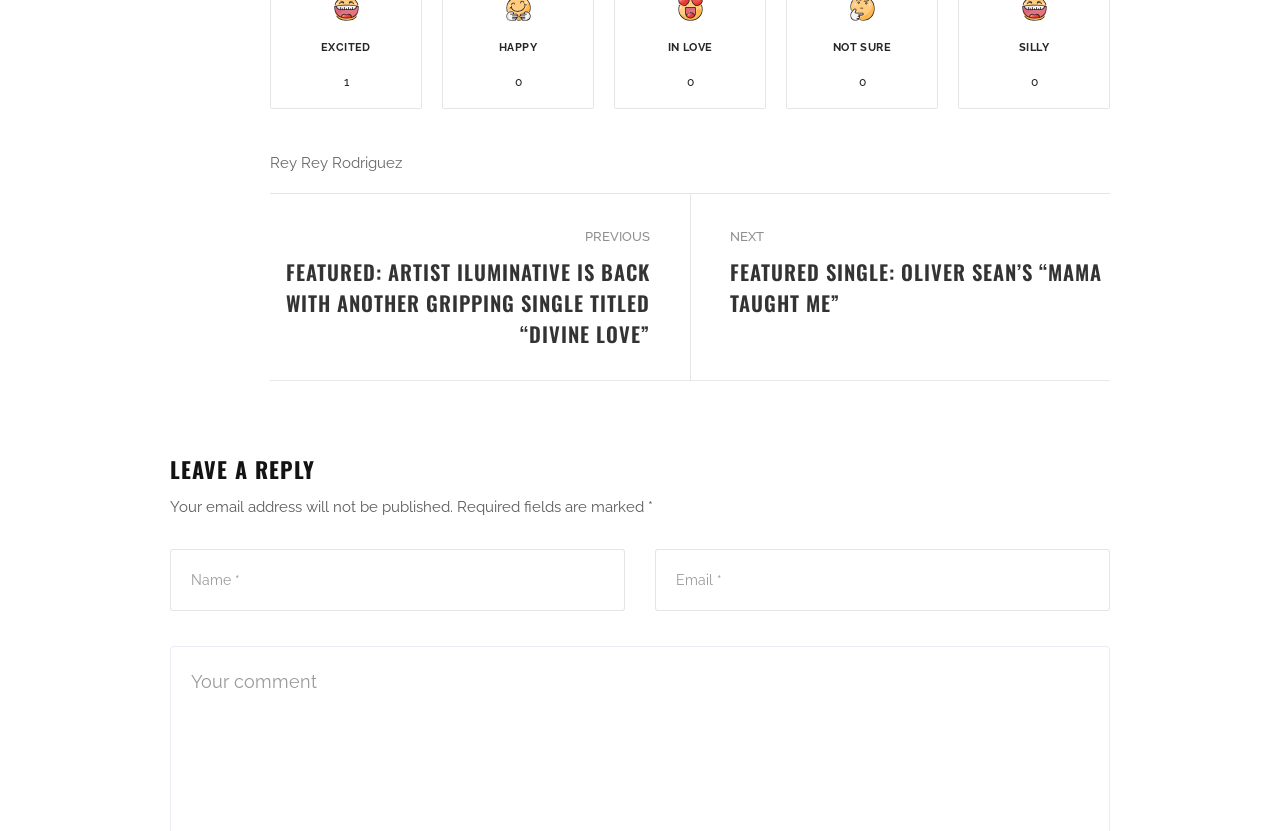What is the position of the 'NEXT' link?
Please provide a single word or phrase based on the screenshot.

Right side